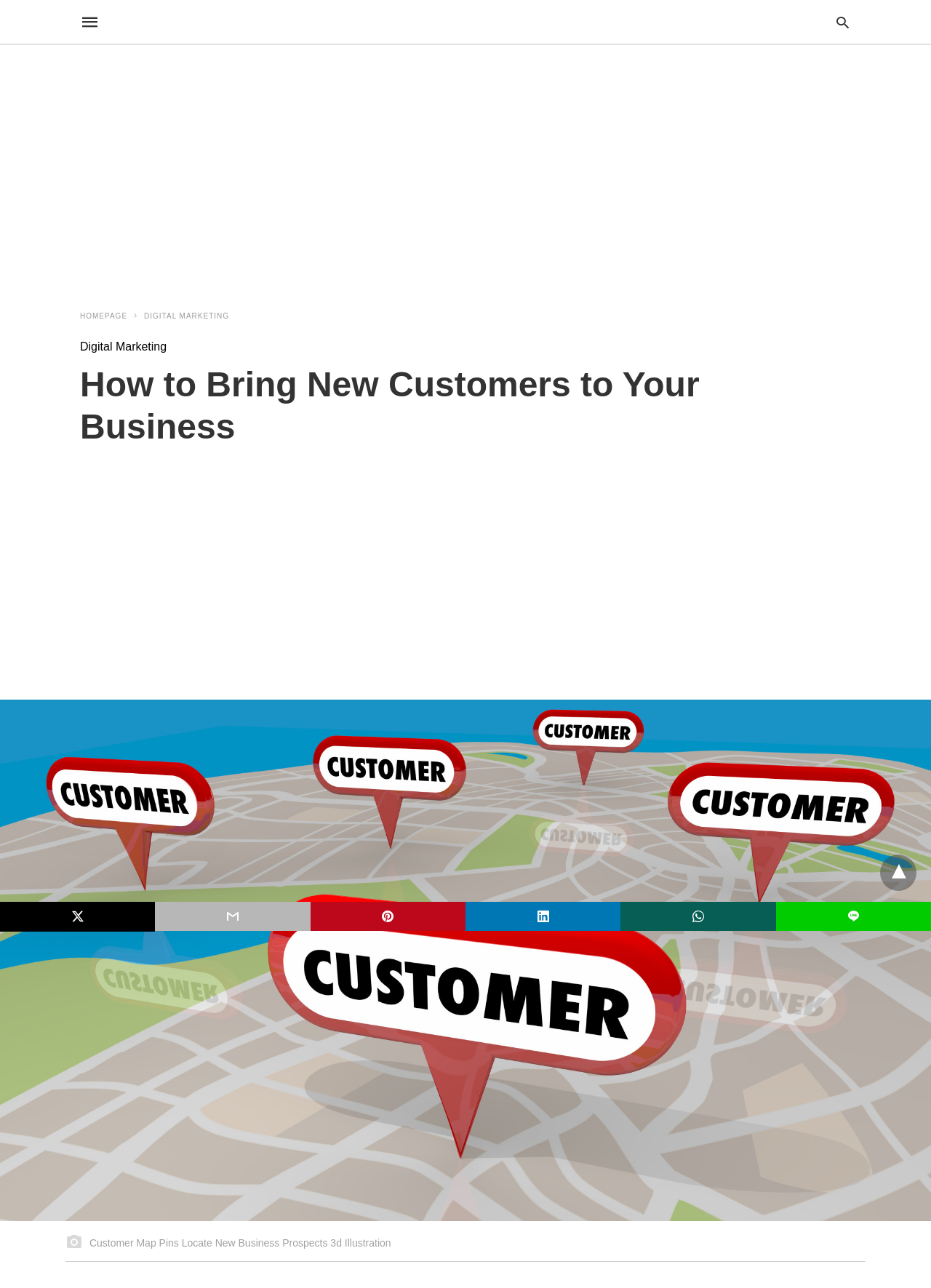Produce an elaborate caption capturing the essence of the webpage.

The webpage is titled "How to Bring New Customers to Your Business - Reality Paper". At the top, there is a link to "Reality Paper" positioned near the center, accompanied by a search icon on the right. Below this, there is a search bar with a placeholder text "Type your query". 

On the left side, there is a navigation menu with links to "HOMEPAGE" and "DIGITAL MARKETING". The main heading "How to Bring New Customers to Your Business" is located below the navigation menu, spanning across most of the page width.

On the right side, there are two advertisements, one above the other. The first advertisement is positioned above the main heading, while the second one is below it.

The main content of the page is an image that occupies the entire width of the page, featuring an illustration of "Customer Map Pins Locate New Business Prospects 3d". Below the image, there are social media sharing links, including Twitter, and other icons.

At the bottom right corner, there is a dropdown menu icon.